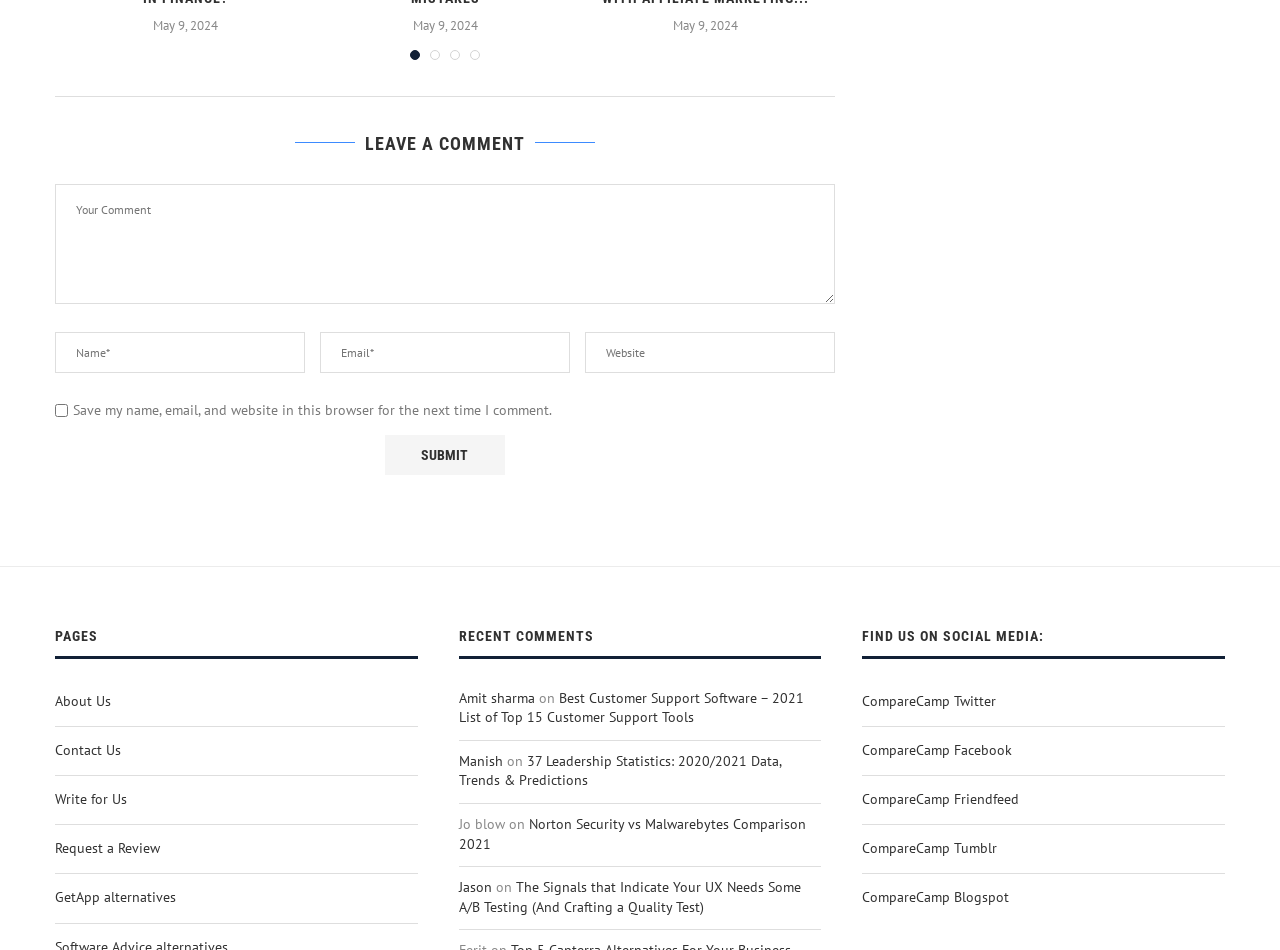Pinpoint the bounding box coordinates of the clickable area necessary to execute the following instruction: "Submit your comment". The coordinates should be given as four float numbers between 0 and 1, namely [left, top, right, bottom].

[0.301, 0.458, 0.395, 0.5]